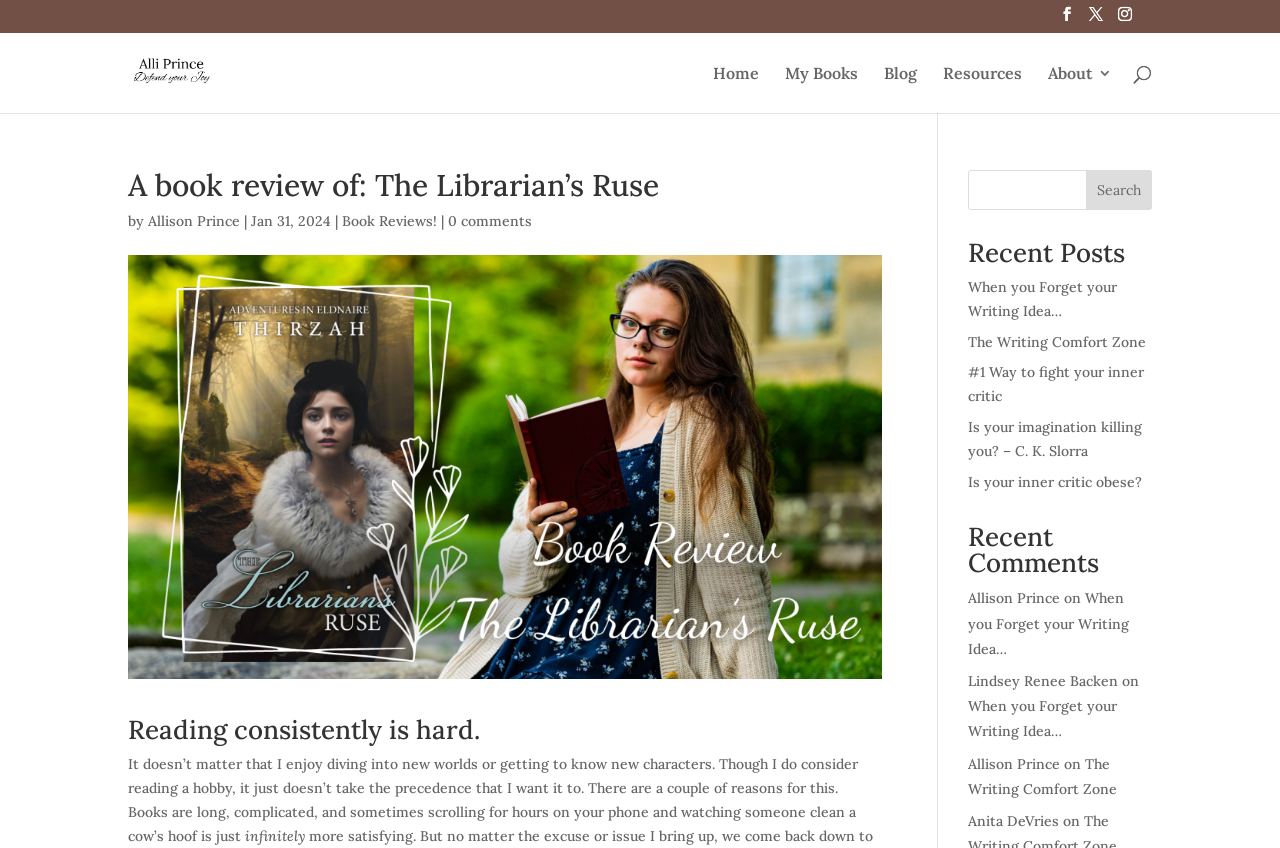What is the category of the post 'When you Forget your Writing Idea…'?
Based on the image, answer the question with a single word or brief phrase.

Recent Posts